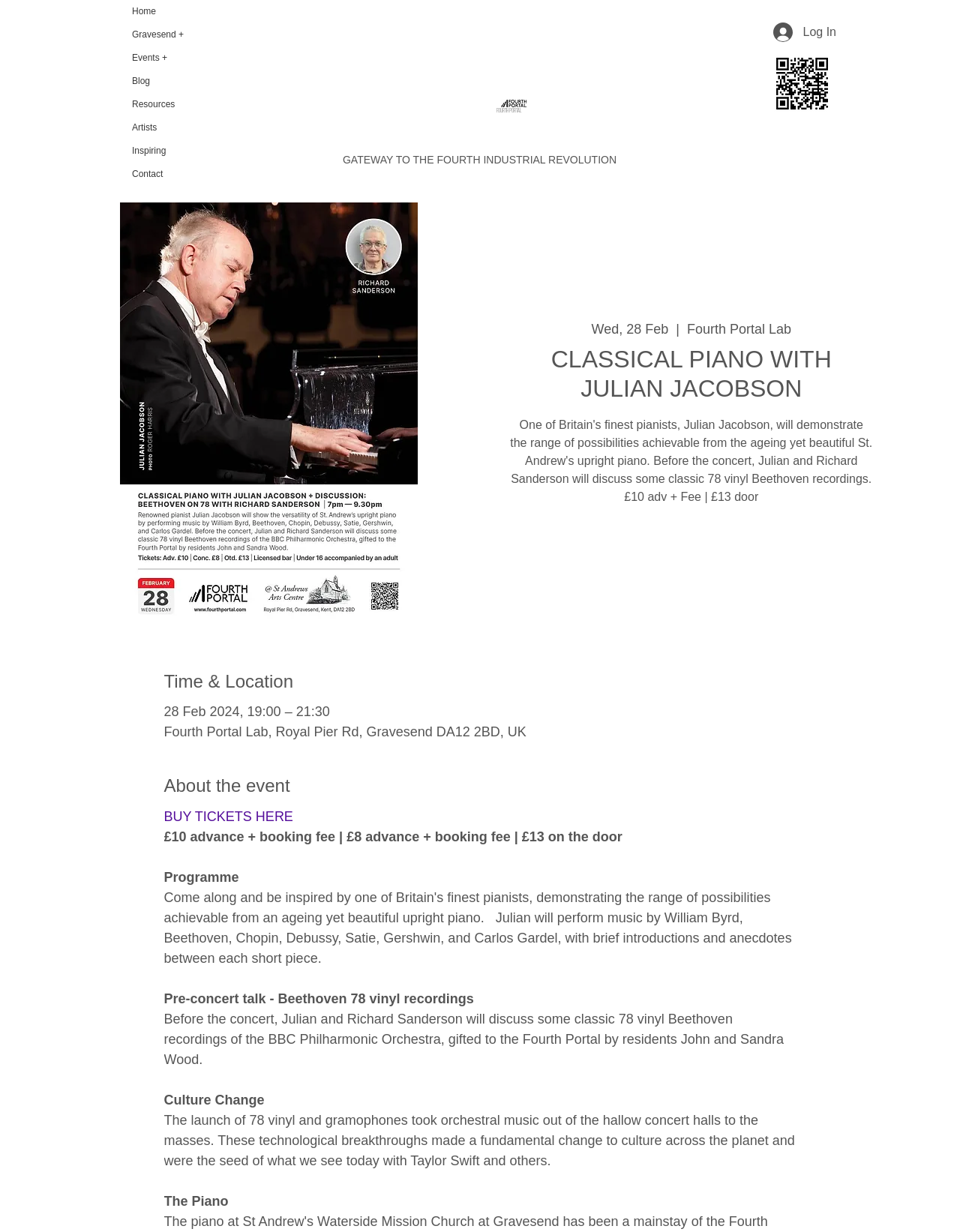Is there a log in button on the page?
Based on the screenshot, answer the question with a single word or phrase.

Yes